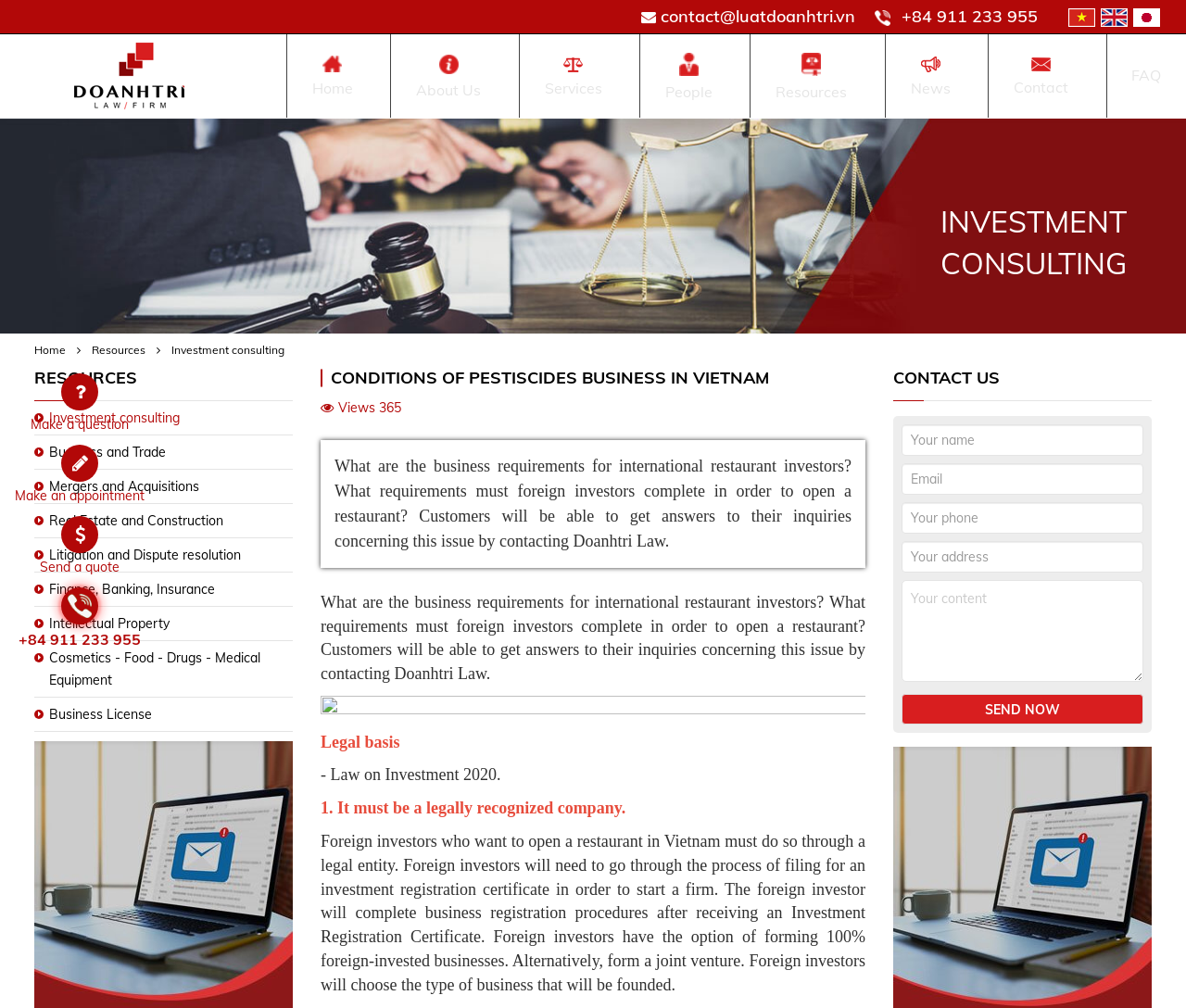Locate the bounding box of the UI element with the following description: "+84 911 233 955".

[0.76, 0.006, 0.875, 0.027]